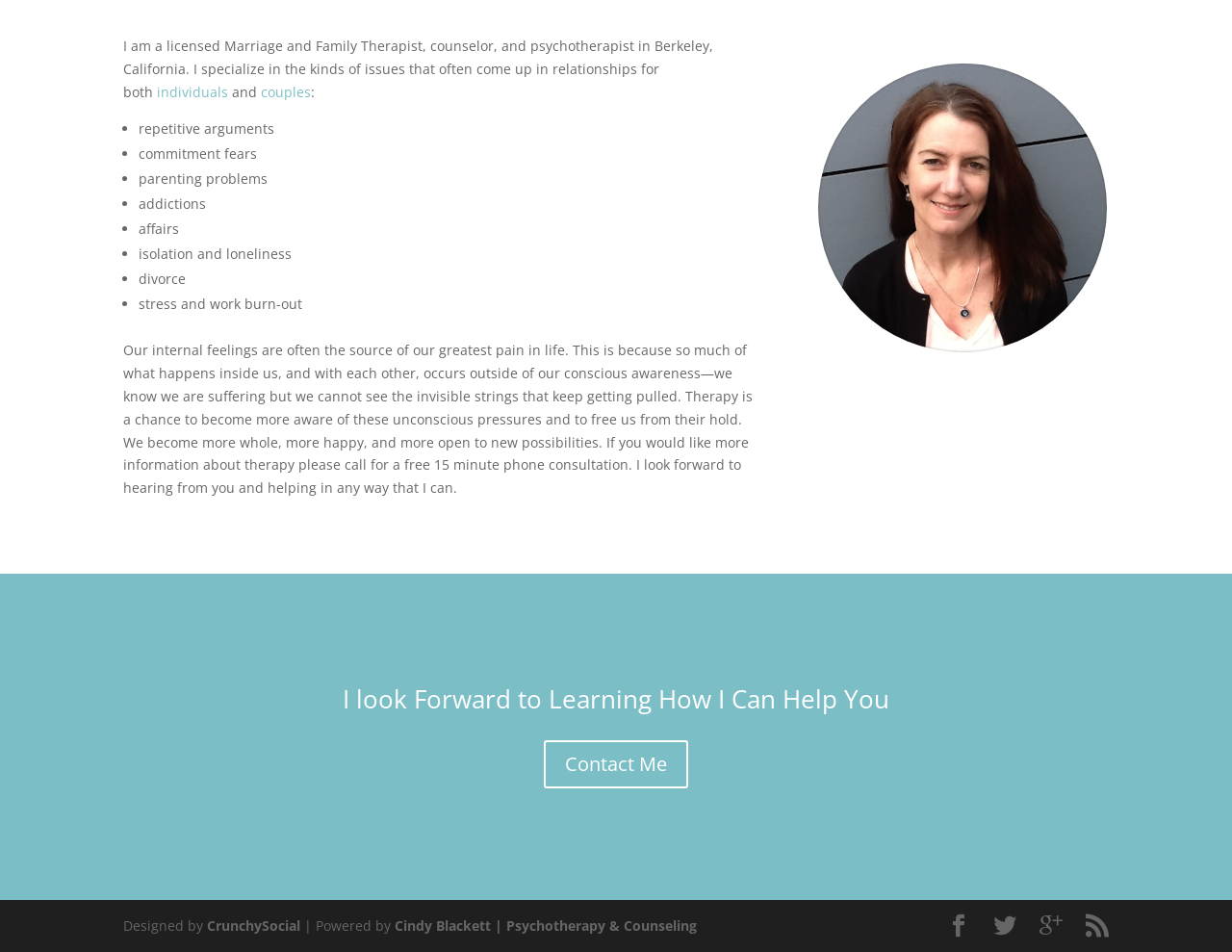Respond to the following question using a concise word or phrase: 
What is the purpose of therapy according to the webpage?

To become more aware of unconscious pressures